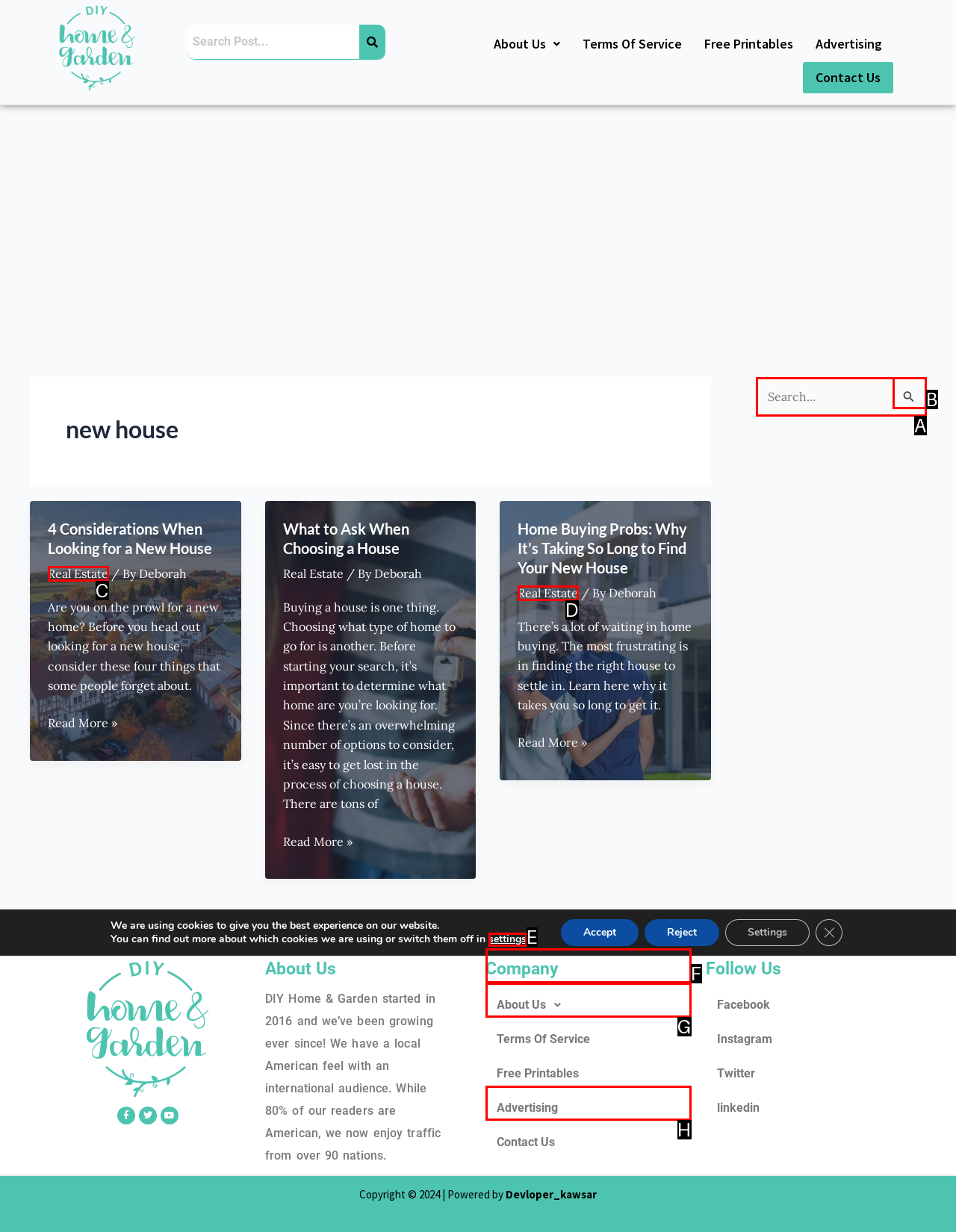Look at the description: Terms Of Service
Determine the letter of the matching UI element from the given choices.

G